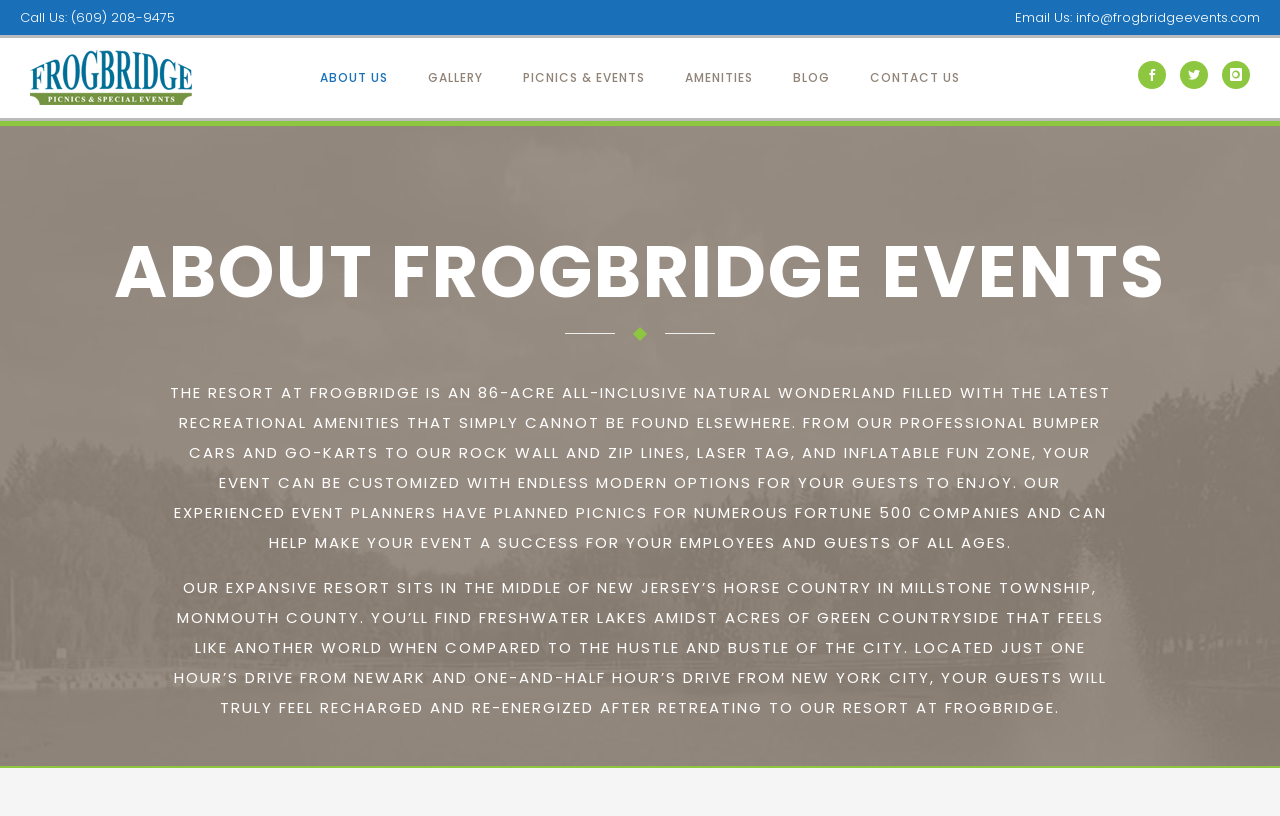Offer a thorough description of the webpage.

The webpage is about Frogbridge Events, a company that provides corporate team building events, picnics, and special events. At the top of the page, there is a section with contact information, including a "Call Us" label with a phone number and an "Email Us" label with an email address. 

Below the contact information, there are three social media icons: Facebook, Twitter, and Instagram. 

To the left of the social media icons, there is a navigation menu with links to different sections of the website, including "ABOUT US", "GALLERY", "PICNICS & EVENTS", "AMENITIES", "BLOG", and "CONTACT US". 

The main content of the page is divided into two sections. The first section has a heading "ABOUT FROGBRIDGE EVENTS" and describes the resort as an 86-acre all-inclusive natural wonderland with various recreational amenities. The text explains that the resort can be customized for events and that the experienced event planners have planned picnics for numerous Fortune 500 companies.

The second section has a heading that is not explicitly stated, but it appears to be a continuation of the description of the resort. This section describes the location of the resort in Millstone Township, Monmouth County, New Jersey, and how it is situated amidst acres of green countryside, providing a peaceful retreat from the city.